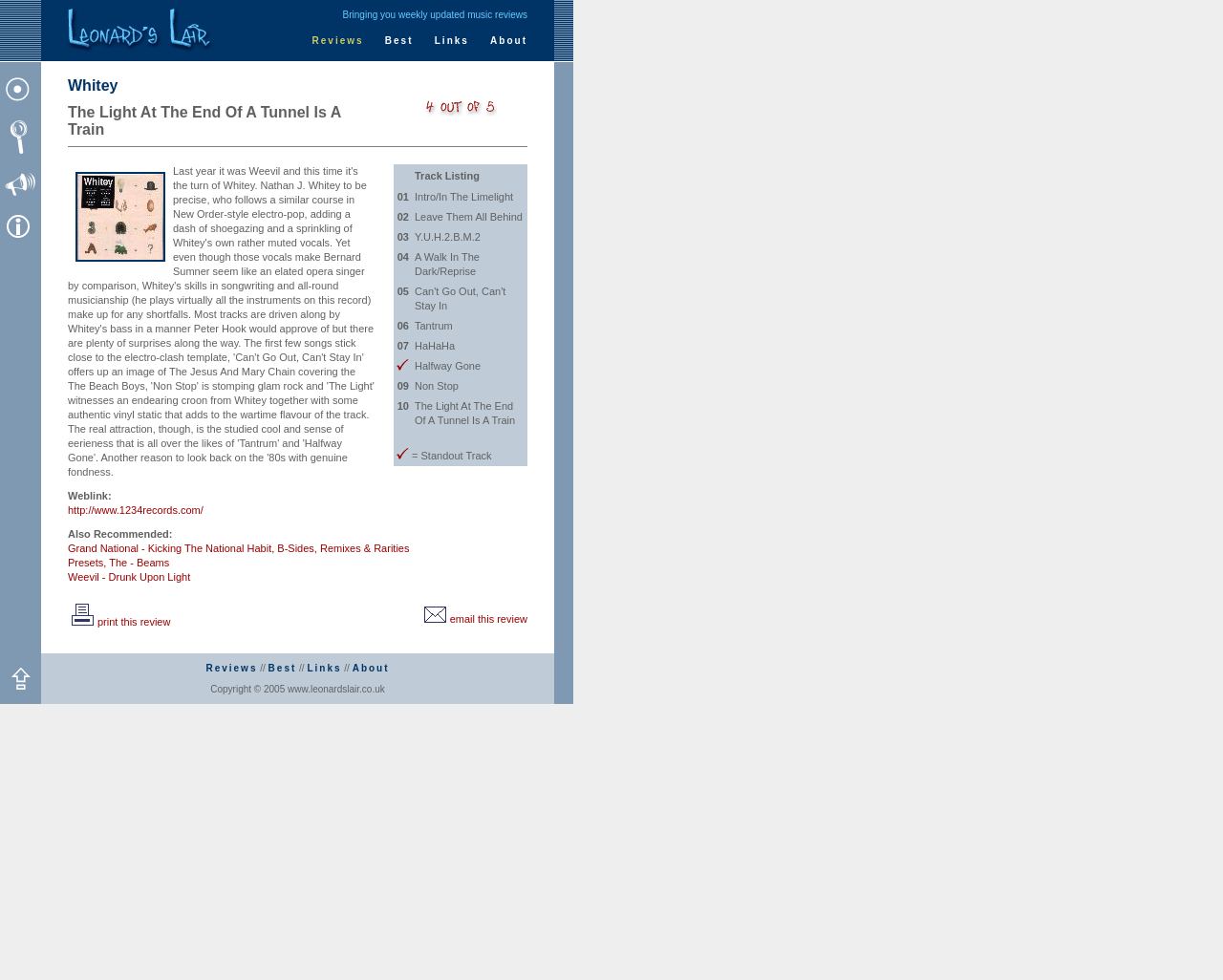Using the provided element description: "print this review", identify the bounding box coordinates. The coordinates should be four floats between 0 and 1 in the order [left, top, right, bottom].

[0.055, 0.629, 0.139, 0.64]